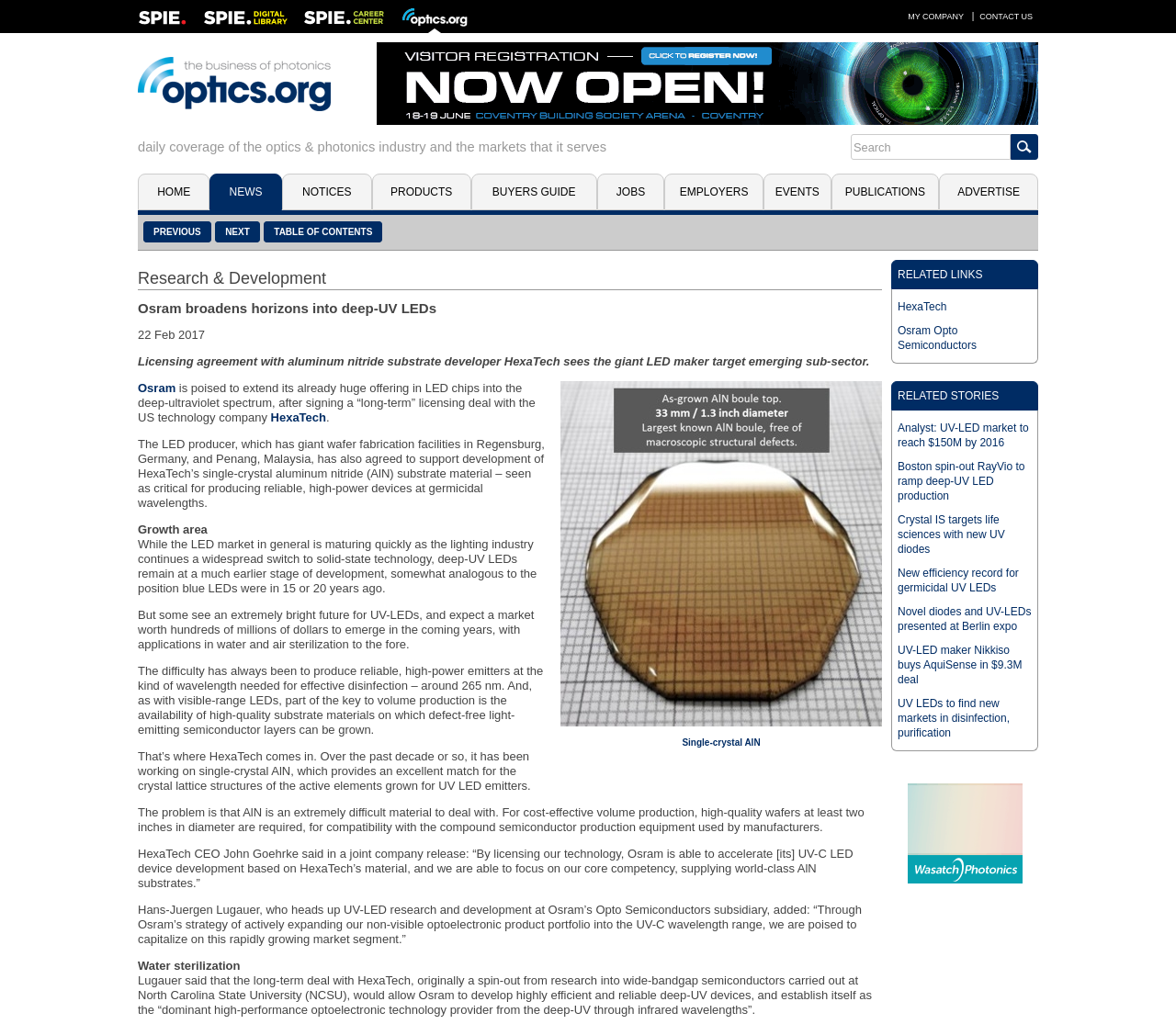Determine and generate the text content of the webpage's headline.

Osram broadens horizons into deep-UV LEDs